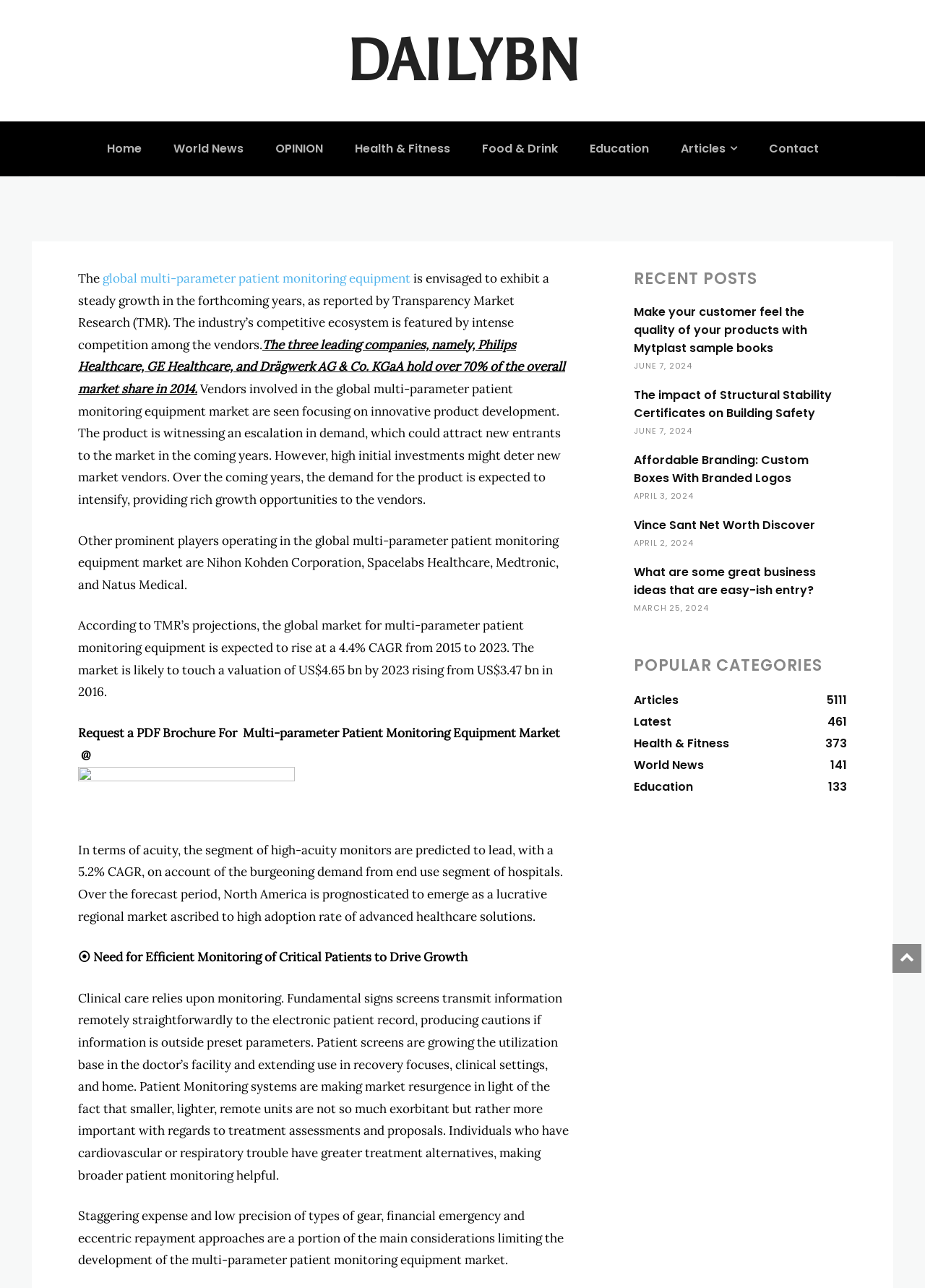Determine the bounding box coordinates for the UI element described. Format the coordinates as (top-left x, top-left y, bottom-right x, bottom-right y) and ensure all values are between 0 and 1. Element description: World News

[0.176, 0.094, 0.274, 0.137]